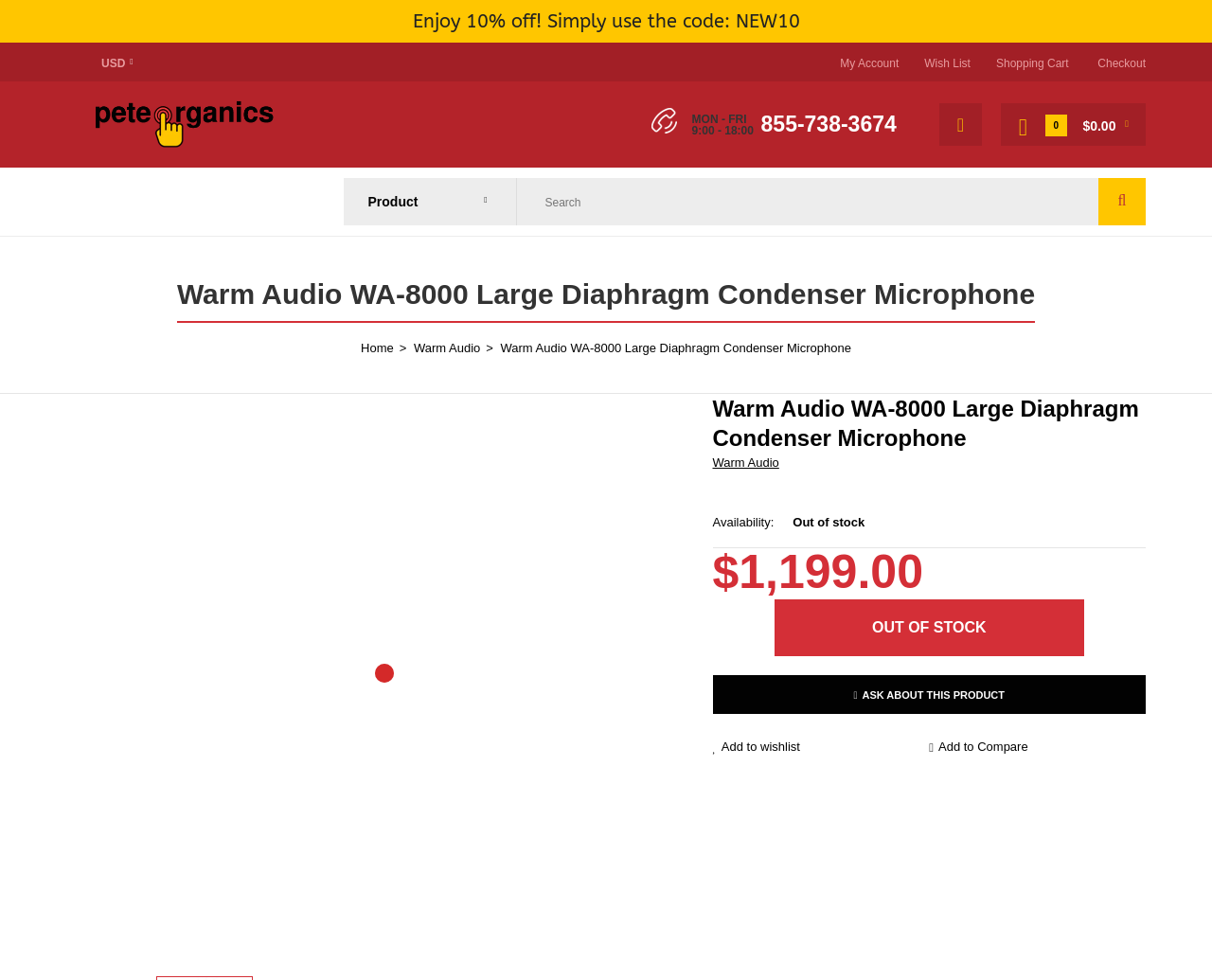Please answer the following question using a single word or phrase: 
What is the price of the Warm Audio WA-8000 microphone?

$1,199.00